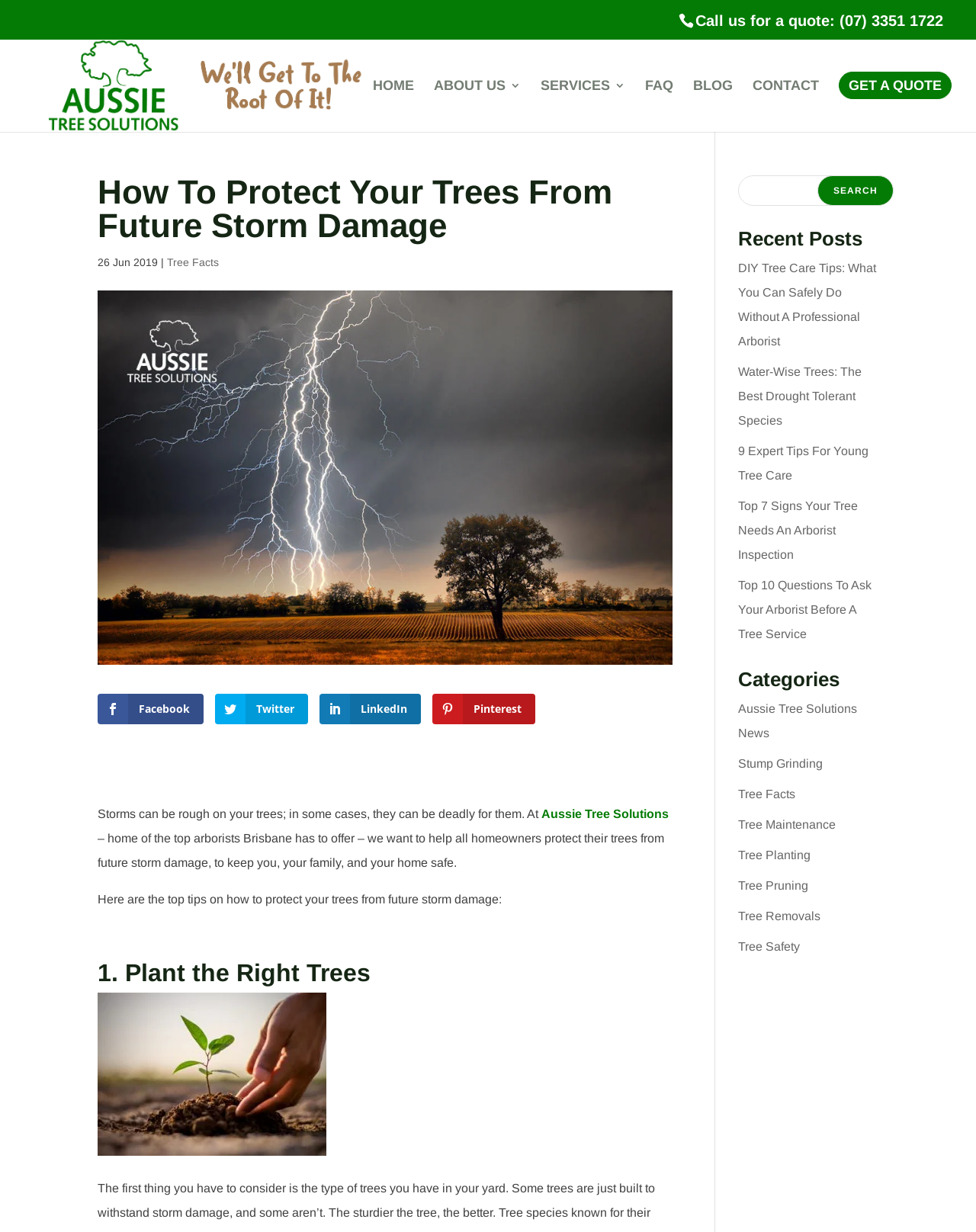Determine the bounding box coordinates for the region that must be clicked to execute the following instruction: "Get a quote".

[0.87, 0.065, 0.965, 0.106]